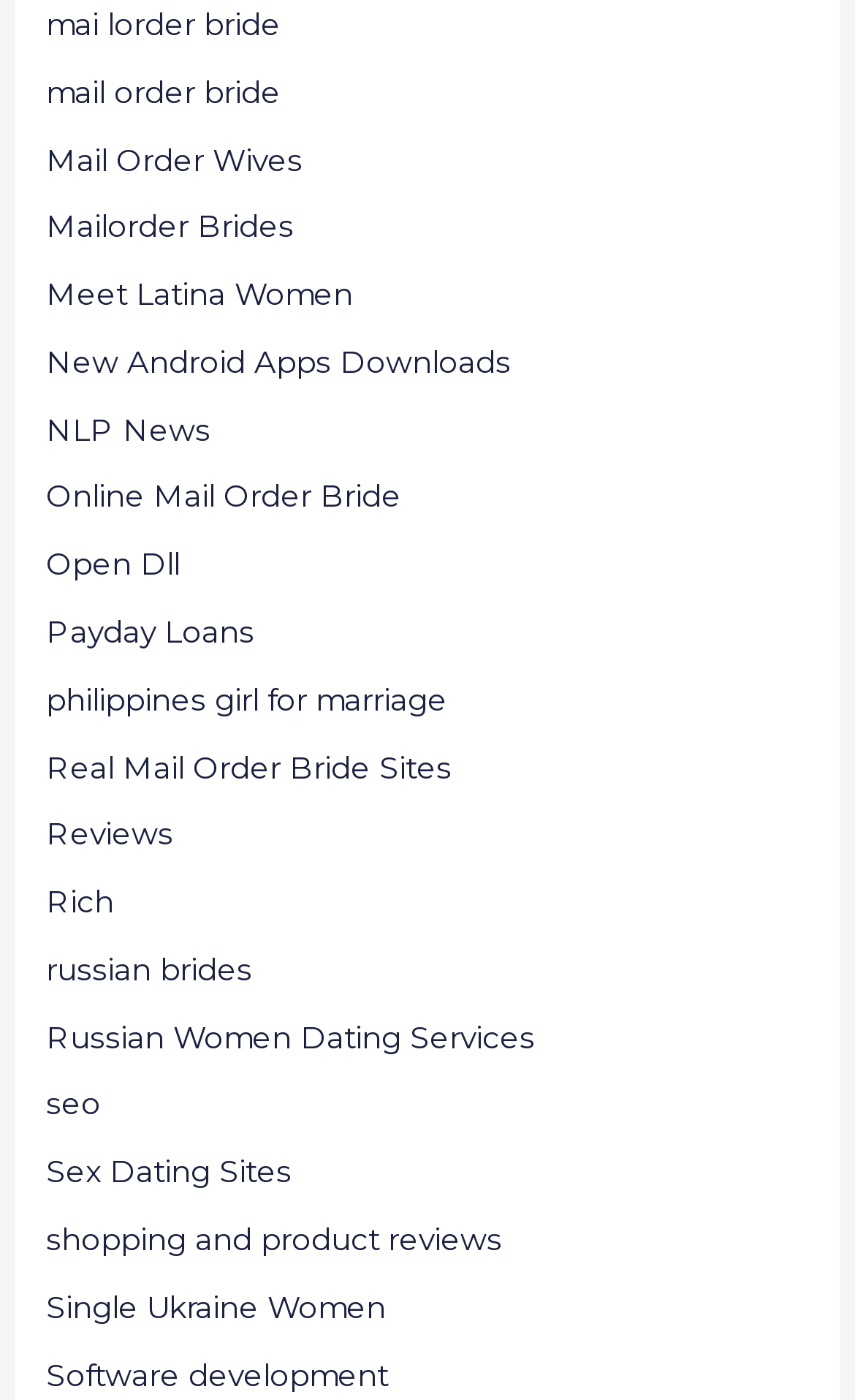Please identify the bounding box coordinates of the element's region that needs to be clicked to fulfill the following instruction: "Learn about Software development". The bounding box coordinates should consist of four float numbers between 0 and 1, i.e., [left, top, right, bottom].

[0.054, 0.969, 0.454, 0.994]